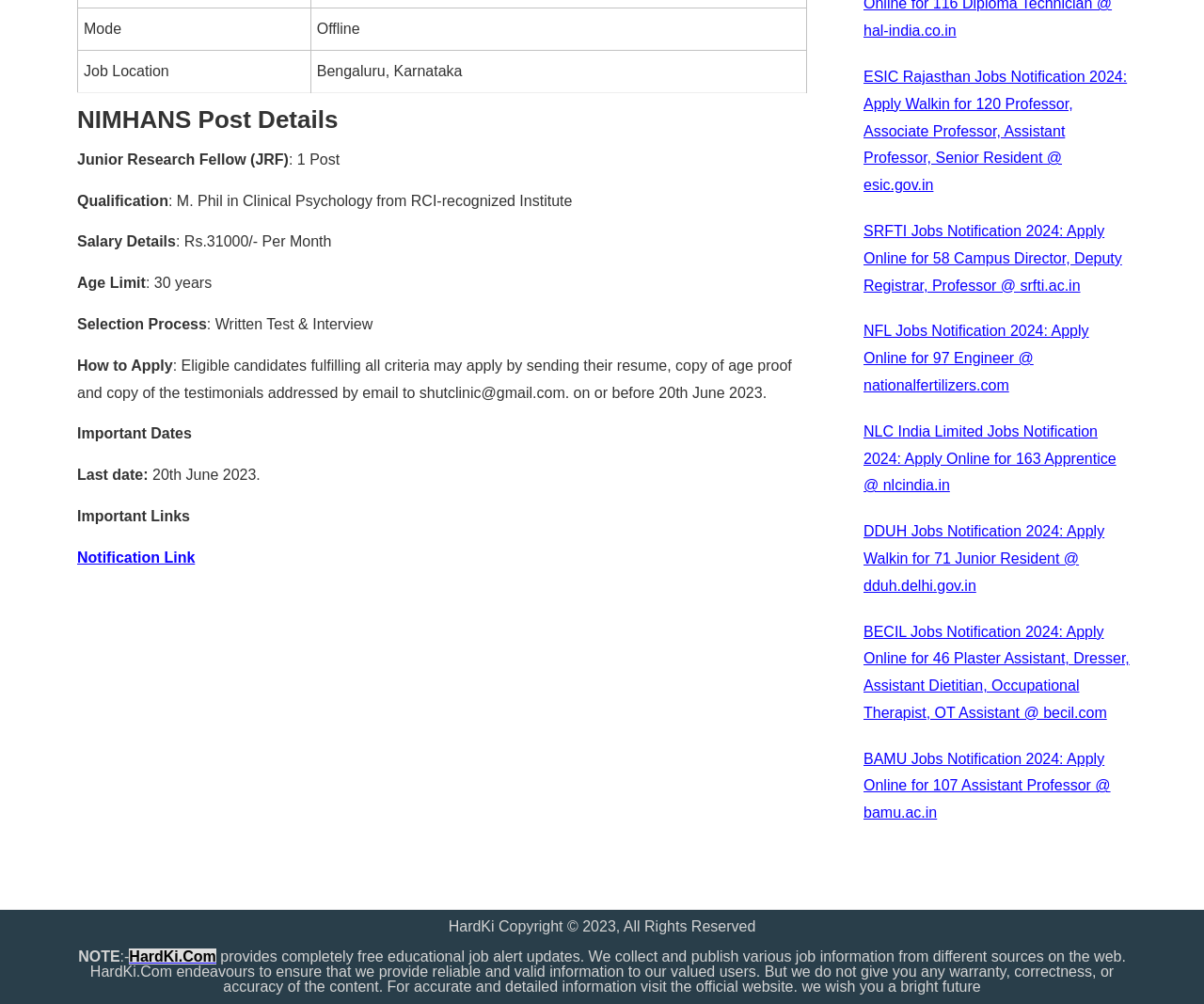Identify the coordinates of the bounding box for the element described below: "HardKi.Com". Return the coordinates as four float numbers between 0 and 1: [left, top, right, bottom].

[0.107, 0.945, 0.18, 0.961]